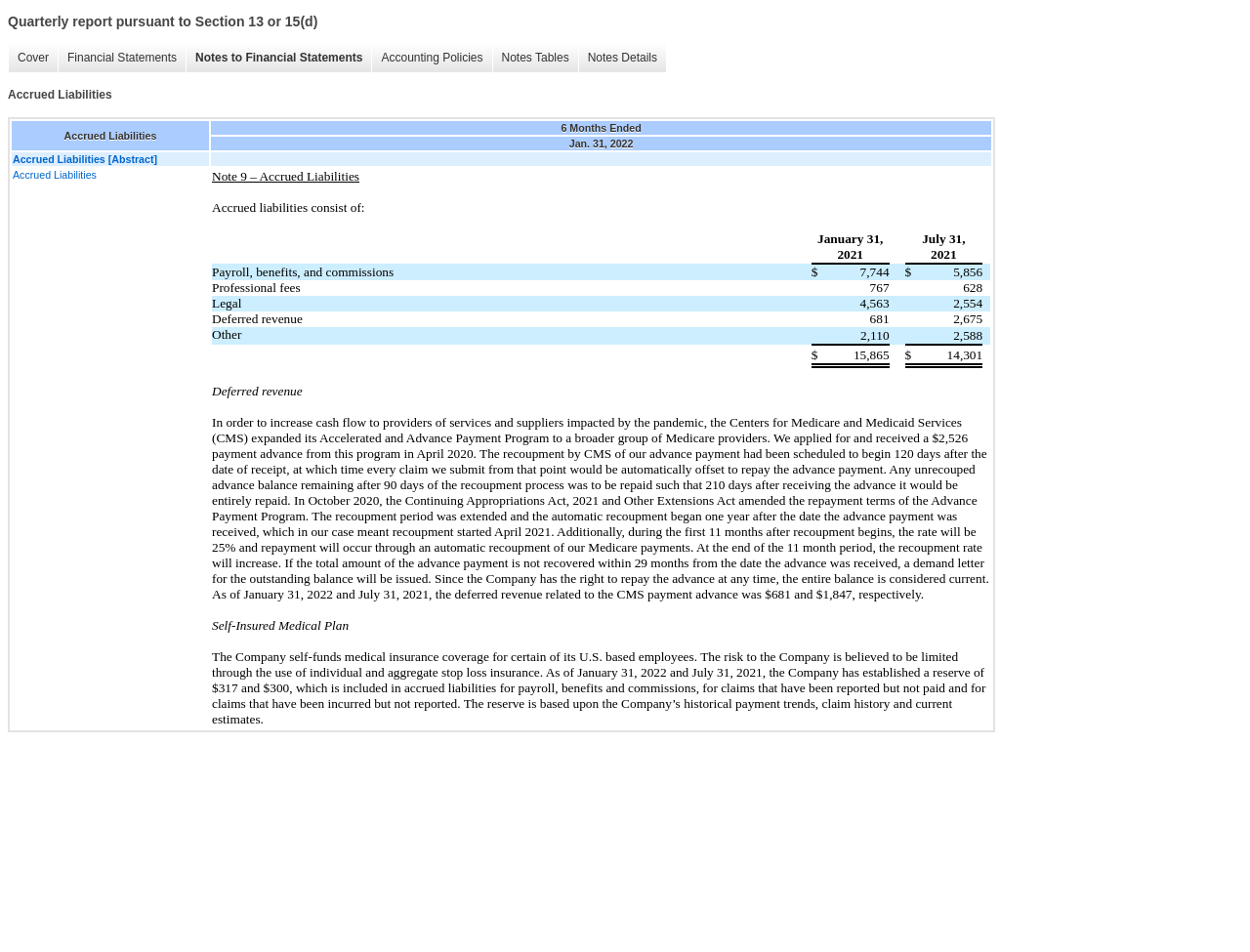Use a single word or phrase to answer the question:
What is the name of the medical insurance plan self-funded by the Company?

Self-Insured Medical Plan